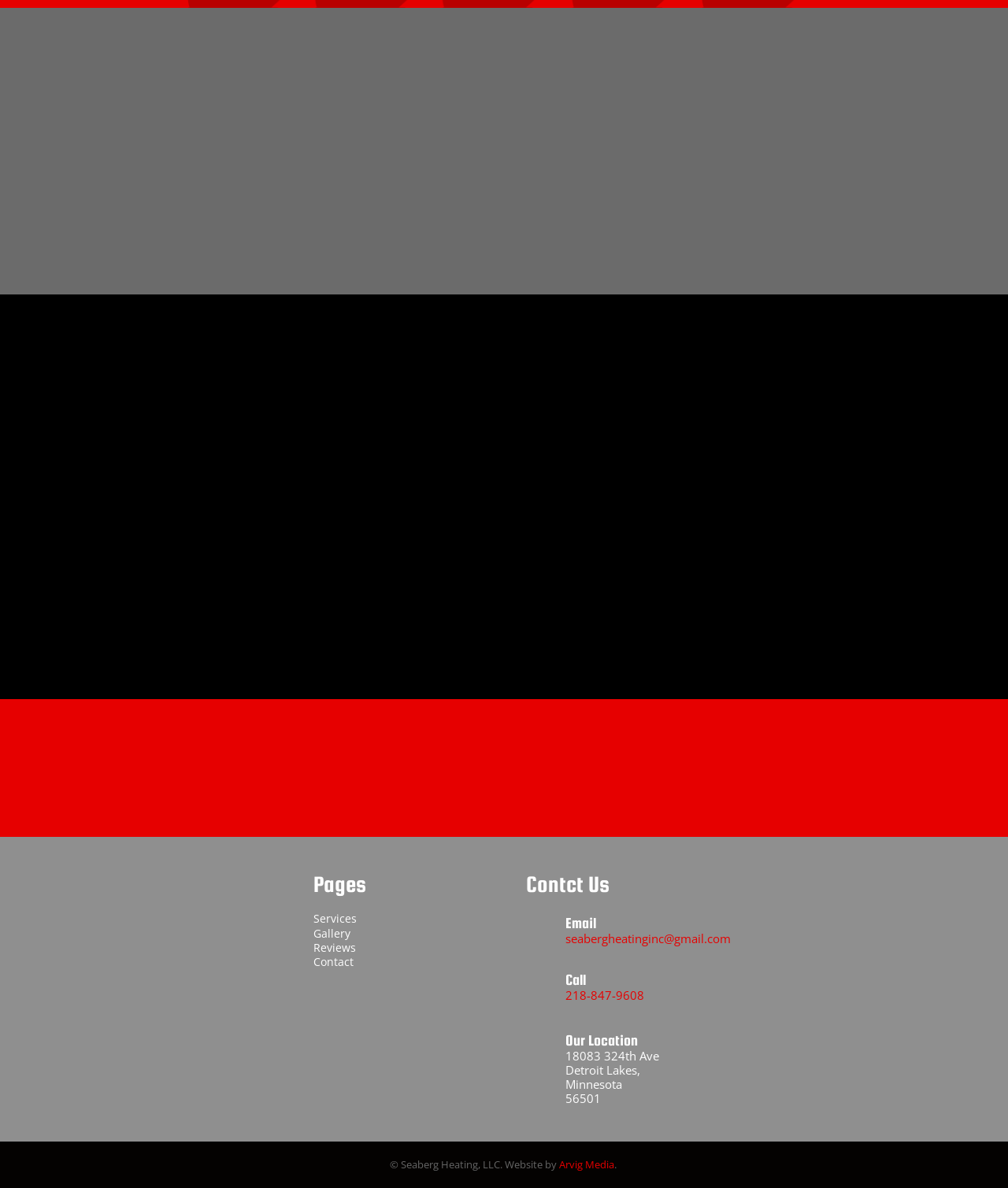Respond to the question below with a single word or phrase: What is the name of the HVAC company?

Seaberg Heating, Inc.